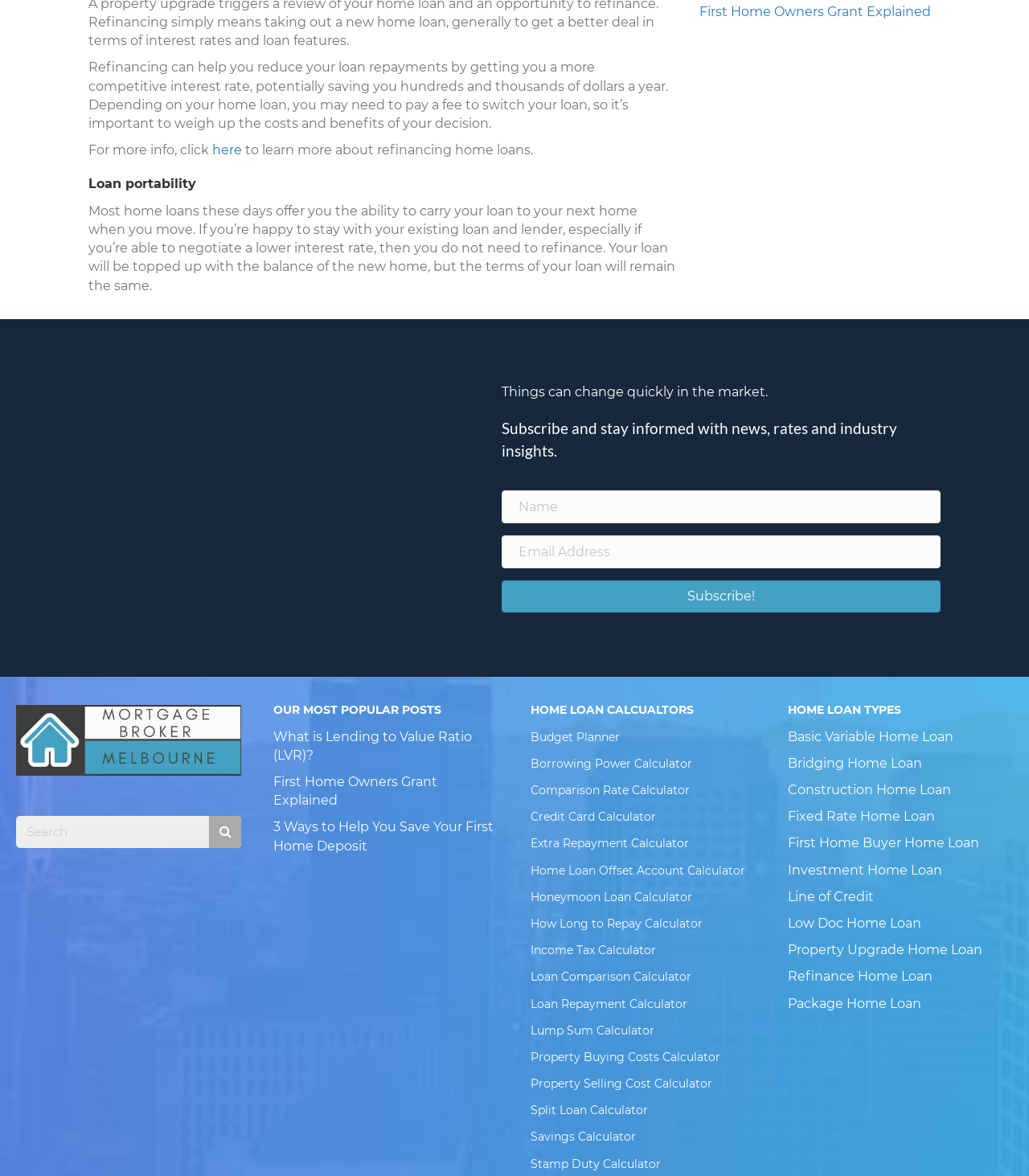What is the topic of the link 'First Home Owners Grant Explained'?
Look at the image and respond with a one-word or short-phrase answer.

First Home Owners Grant